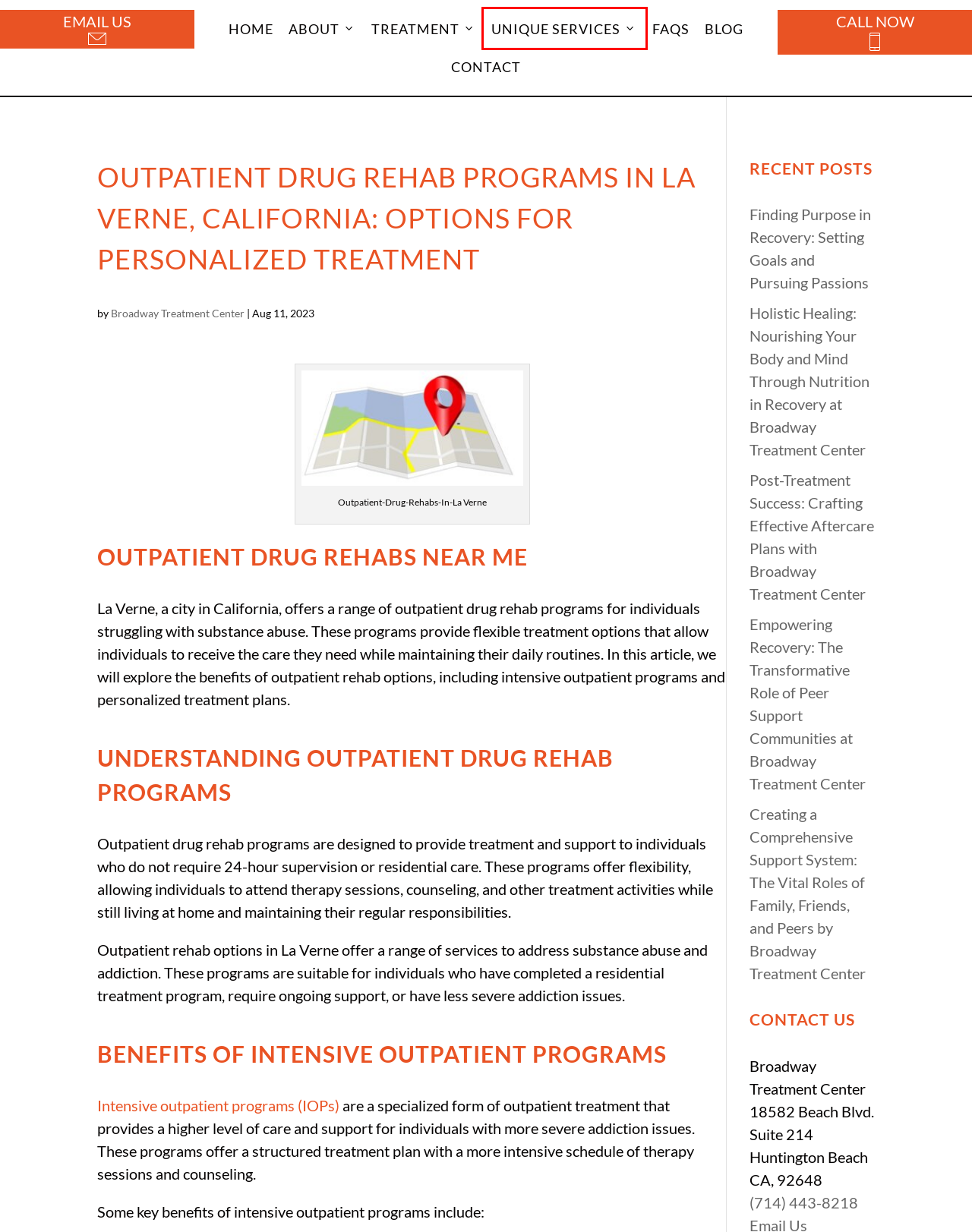Given a screenshot of a webpage featuring a red bounding box, identify the best matching webpage description for the new page after the element within the red box is clicked. Here are the options:
A. Contact Broadway Treatment Center Today at (714) 400-2048
B. Addiction Treatment FAQ » Broadway Treatment Center
C. Aftercare Planning: Setting Up for Success After Treatment
D. About Broadway Treatment Center | Drug and Alcohol Treatment Center
E. Our Unique Approach to Addiction Treatment » Broadway Treatment Center
F. Substance Abuse Treatment in Orange County » Broadway Treatment Center
G. Best Drug Rehabilitation Center In Orange County California
H. Nutrition and Wellness in Recovery: Nourishing Body and Mind

E